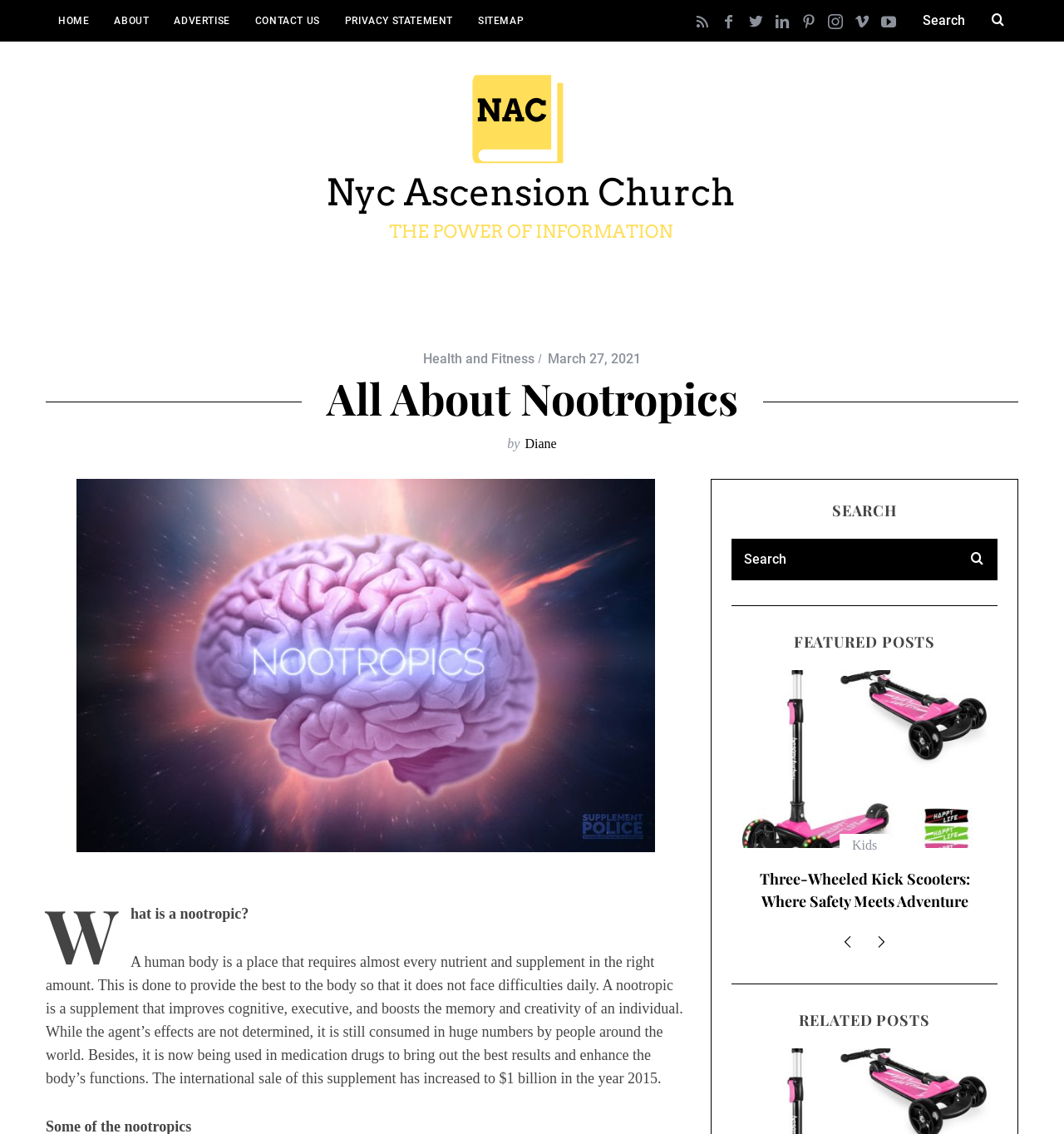Find the bounding box coordinates for the element described here: "Health and Fitness".

[0.397, 0.309, 0.502, 0.323]